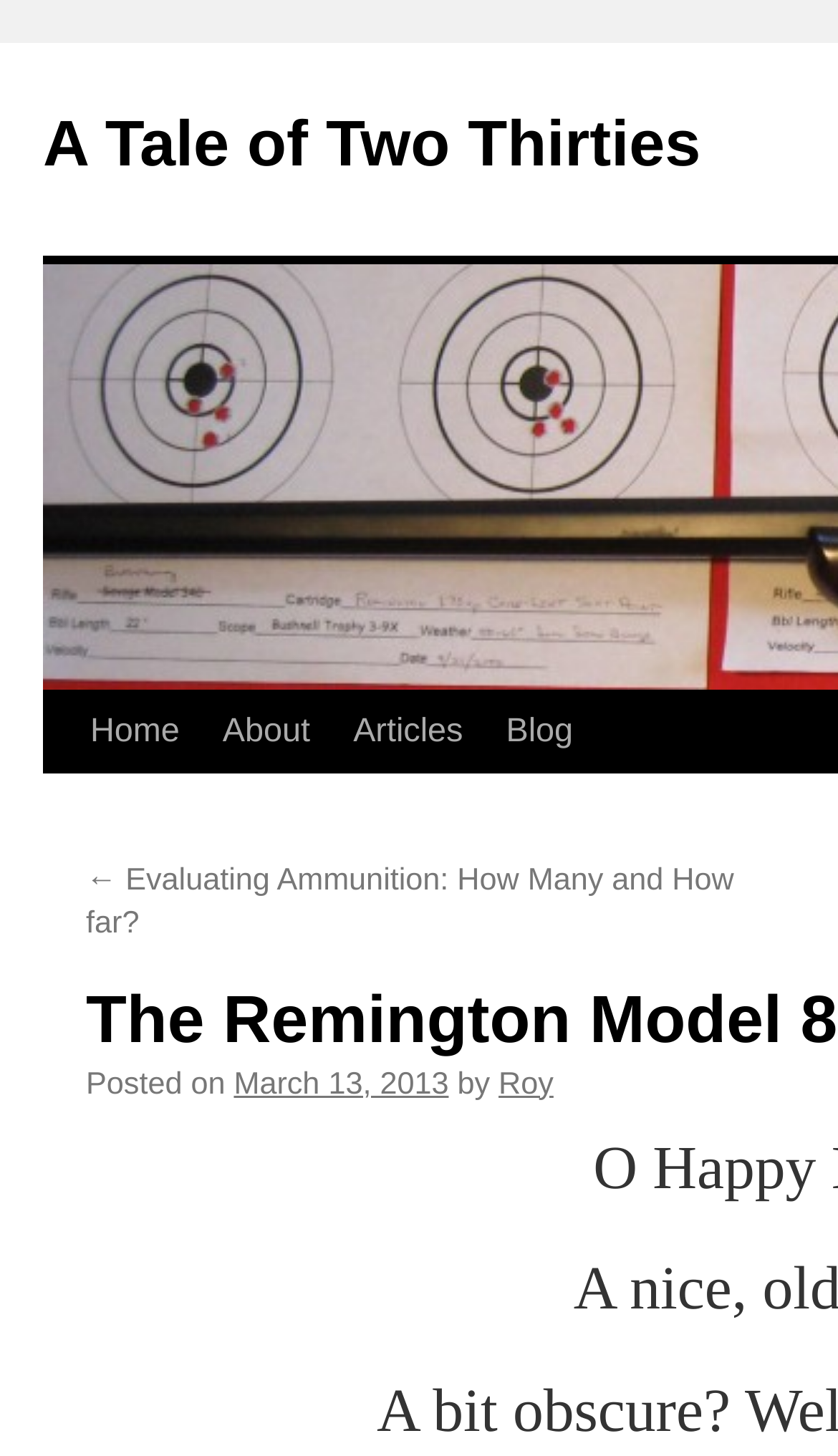Please indicate the bounding box coordinates for the clickable area to complete the following task: "check the posting date". The coordinates should be specified as four float numbers between 0 and 1, i.e., [left, top, right, bottom].

[0.279, 0.733, 0.535, 0.756]